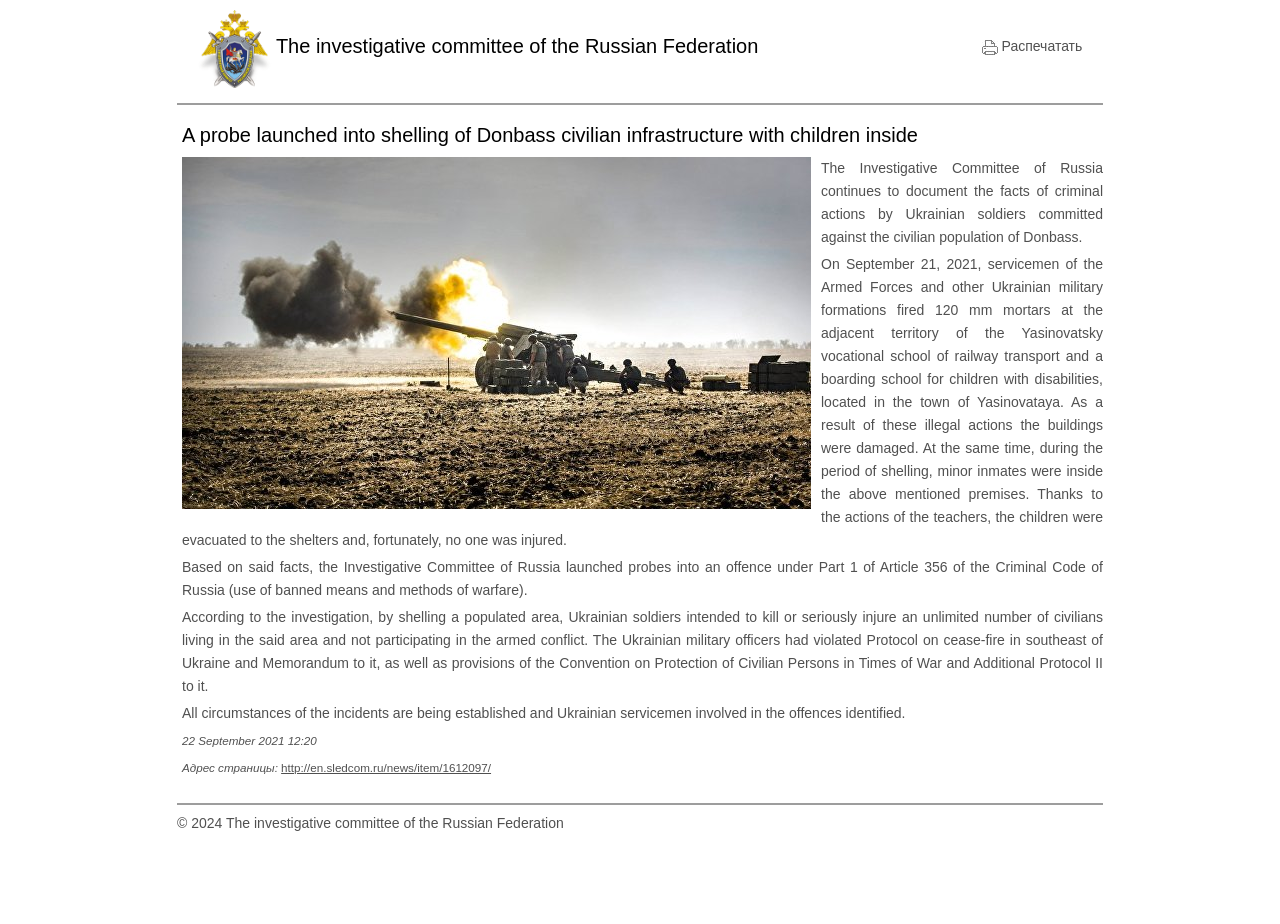Give a one-word or one-phrase response to the question:
What is the topic of the article?

Shelling of Donbass civilian infrastructure